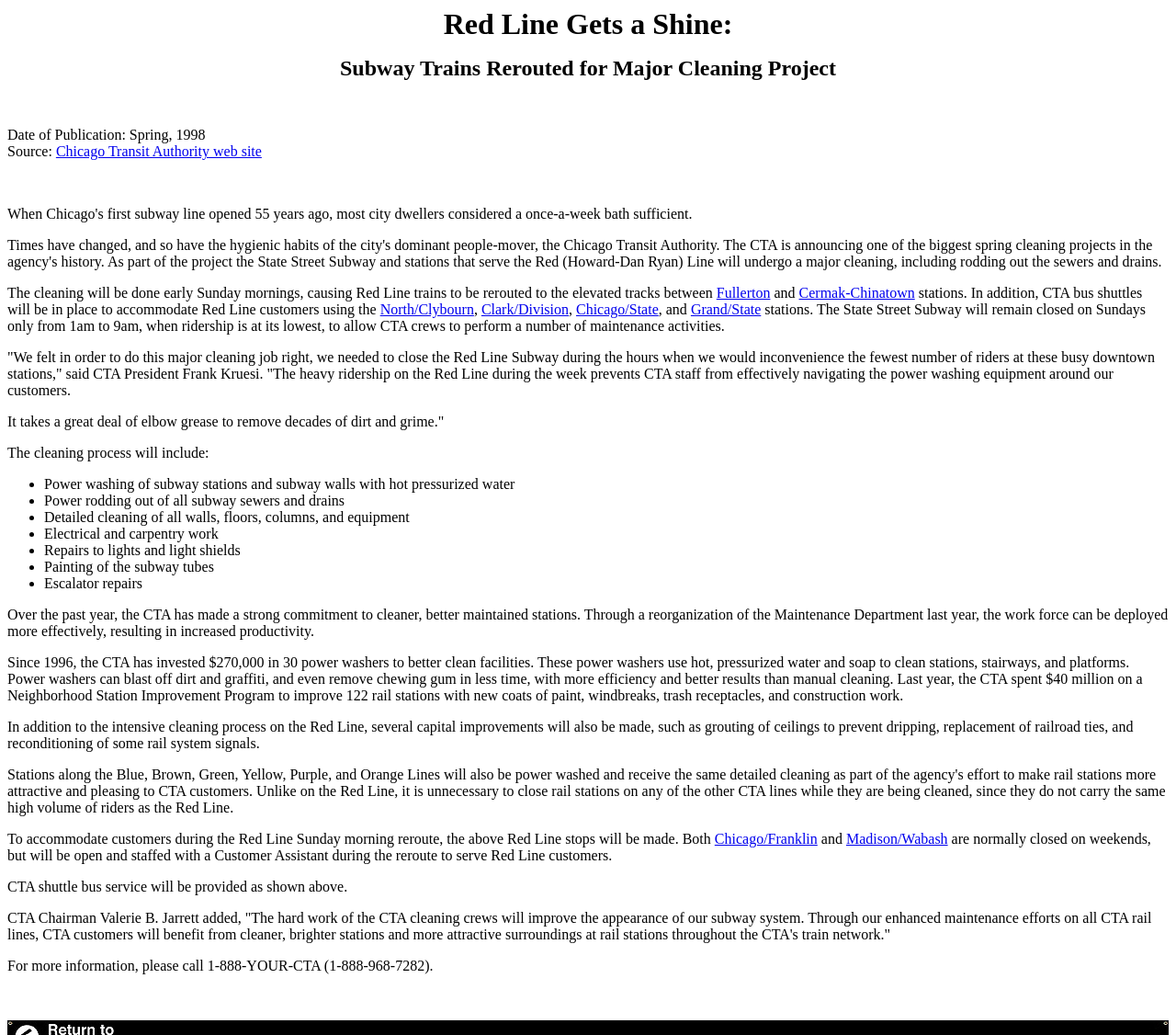Identify the bounding box coordinates for the element that needs to be clicked to fulfill this instruction: "Call for more information". Provide the coordinates in the format of four float numbers between 0 and 1: [left, top, right, bottom].

[0.006, 0.925, 0.368, 0.94]